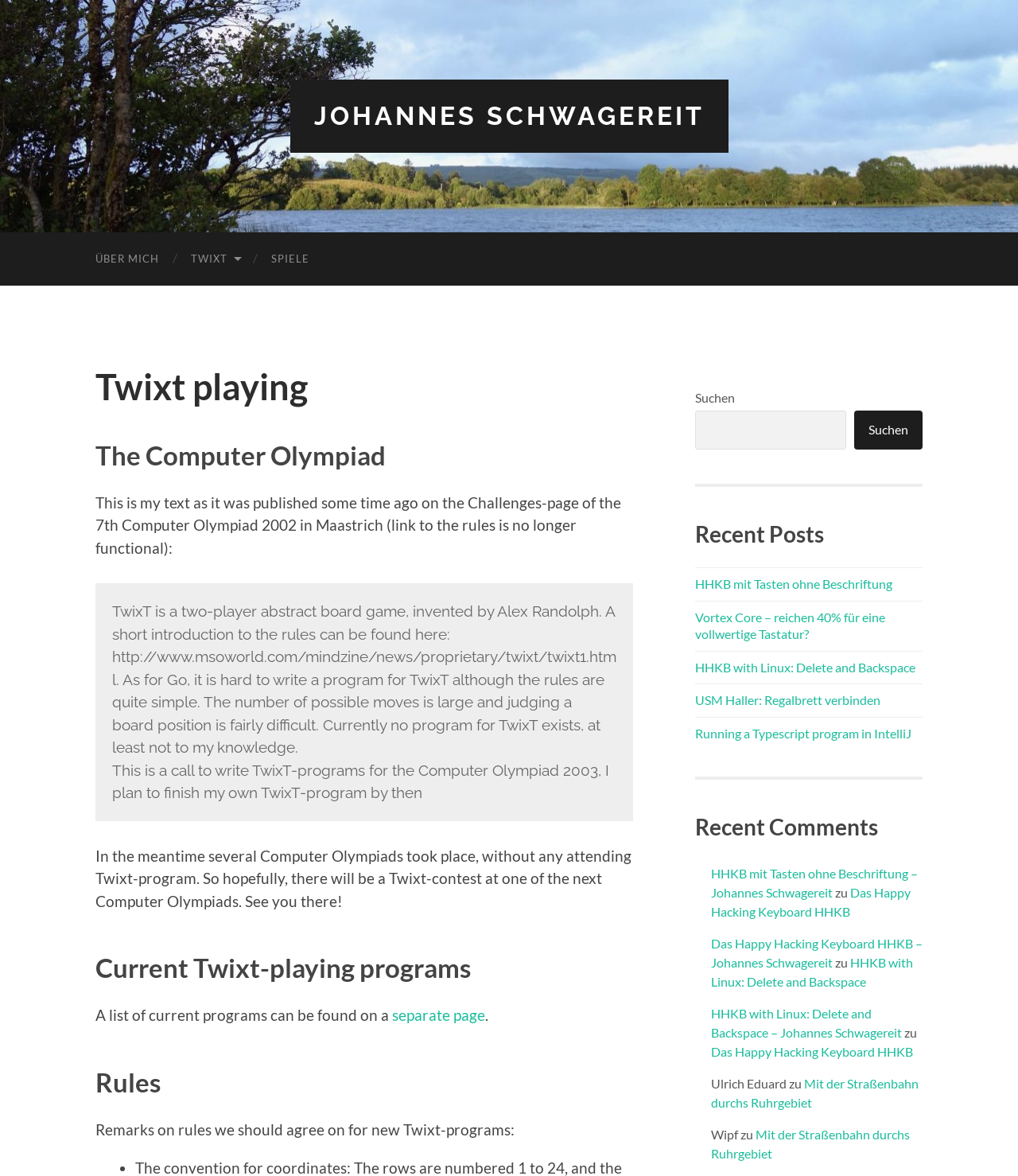Provide your answer in one word or a succinct phrase for the question: 
How many recent posts are listed?

5